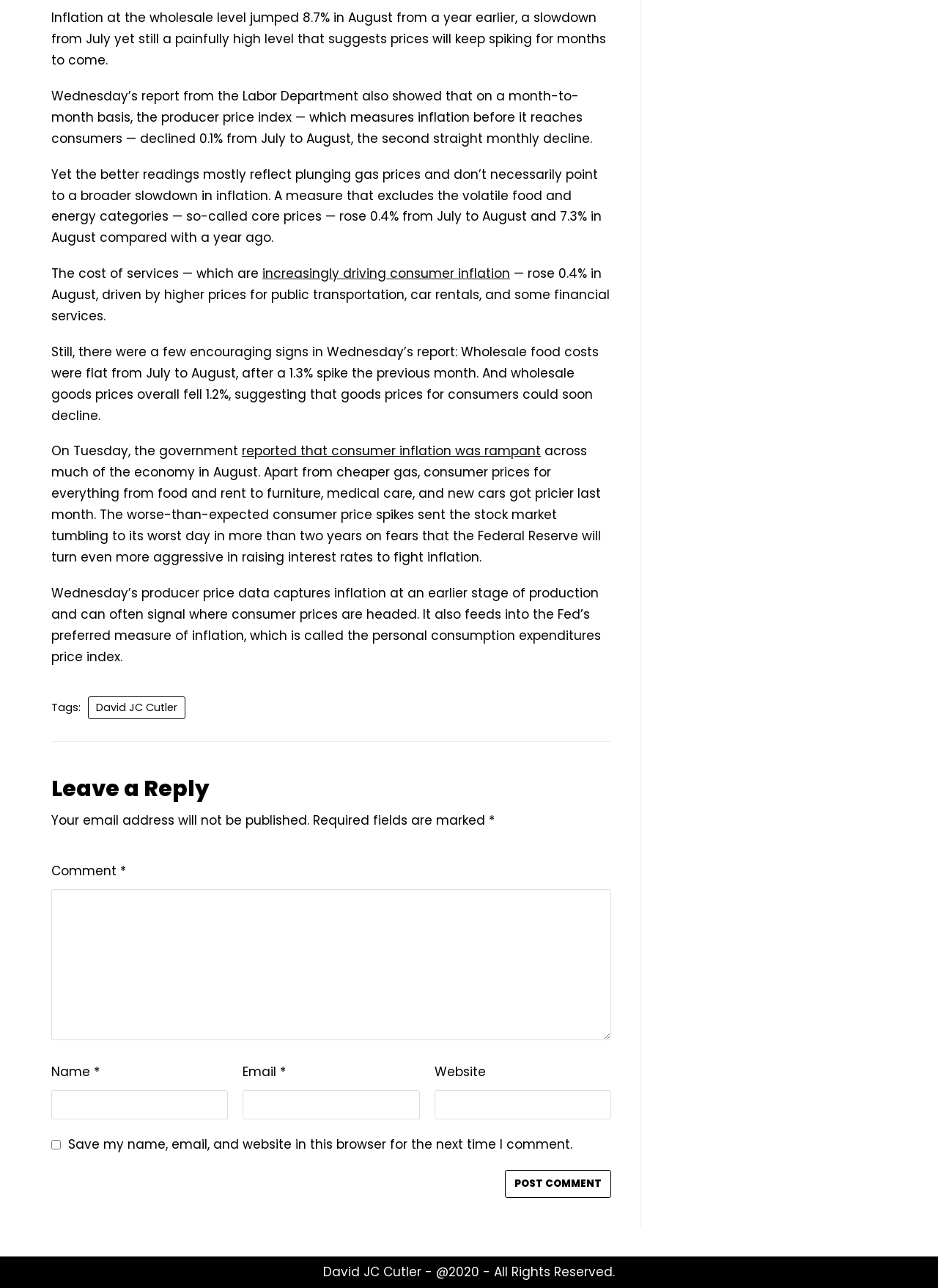Locate the bounding box coordinates of the element that needs to be clicked to carry out the instruction: "Click the link to read more about producer price data". The coordinates should be given as four float numbers ranging from 0 to 1, i.e., [left, top, right, bottom].

[0.258, 0.343, 0.577, 0.357]